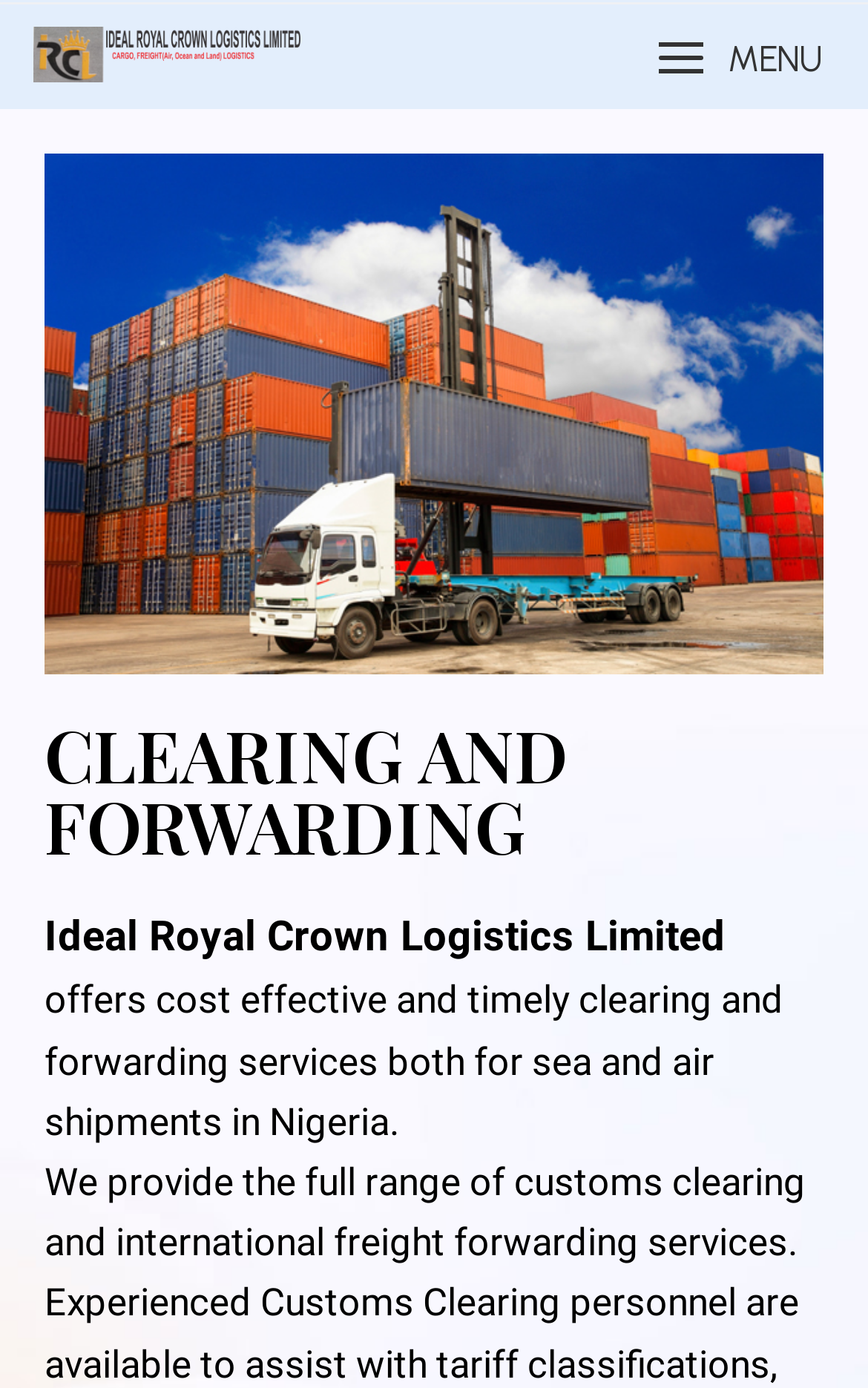What is the purpose of the button with the text 'MENU'?
Give a single word or phrase as your answer by examining the image.

To open a menu